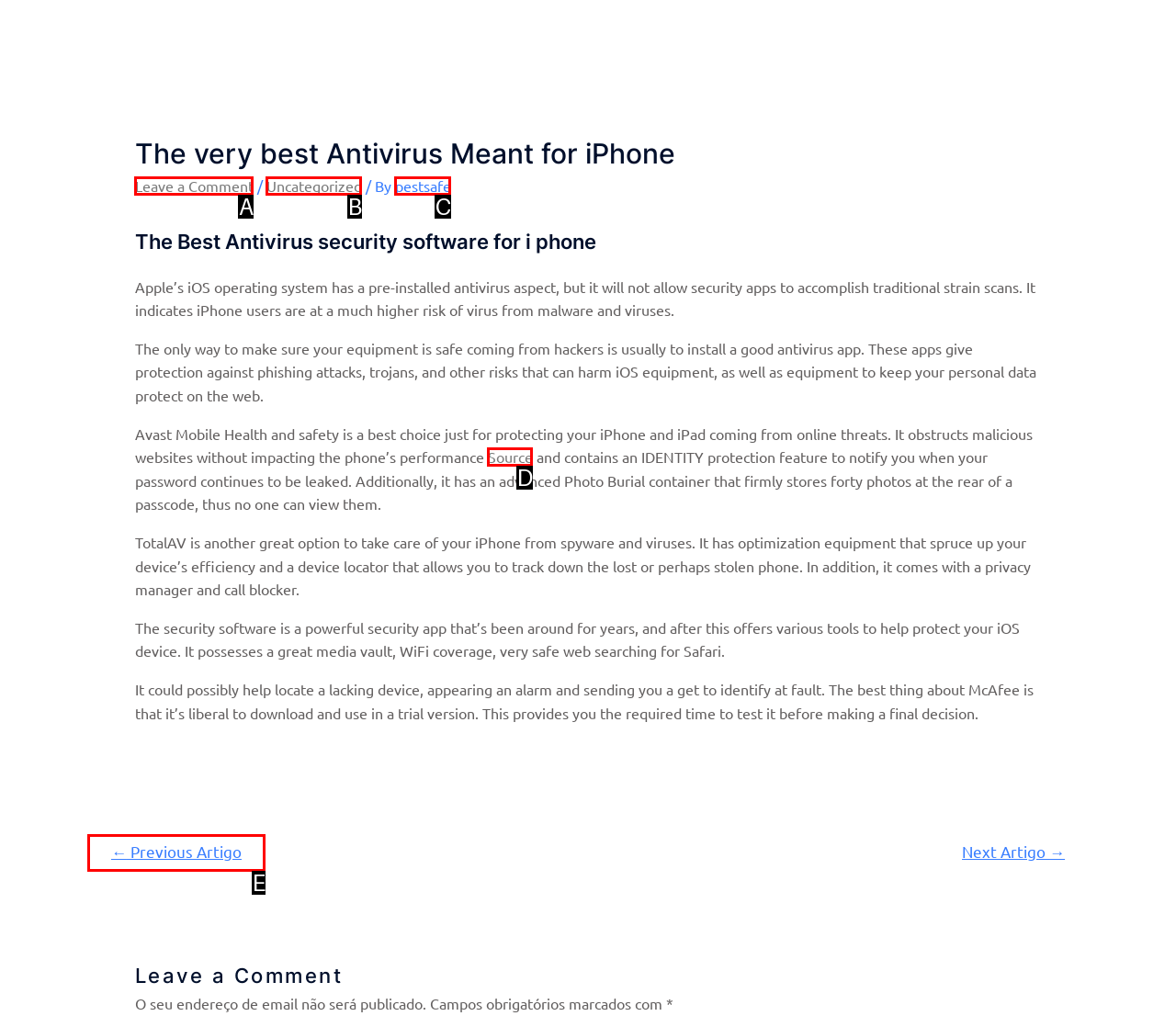Identify the bounding box that corresponds to: Source
Respond with the letter of the correct option from the provided choices.

D